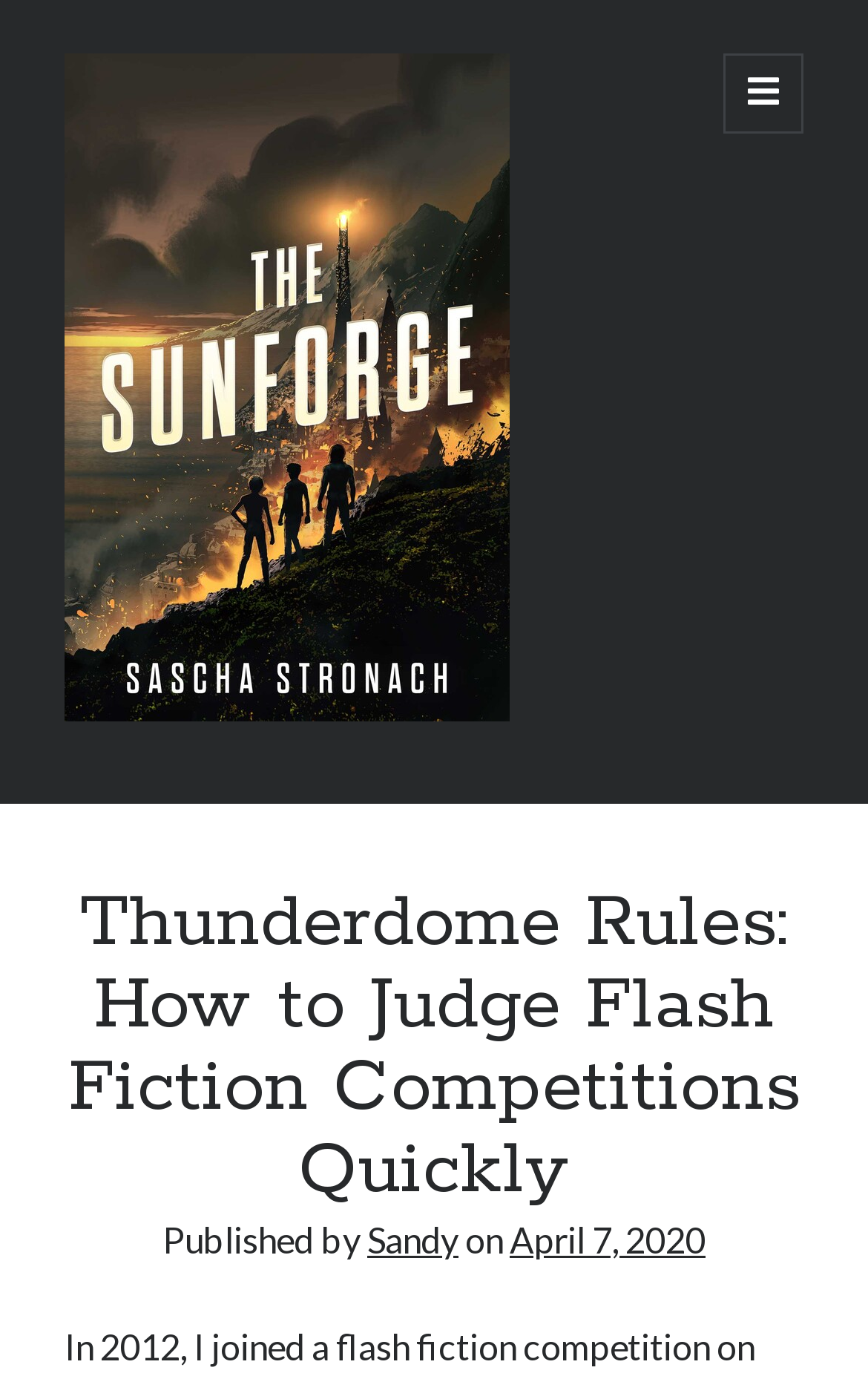What type of competition is being discussed?
Provide a short answer using one word or a brief phrase based on the image.

Flash fiction